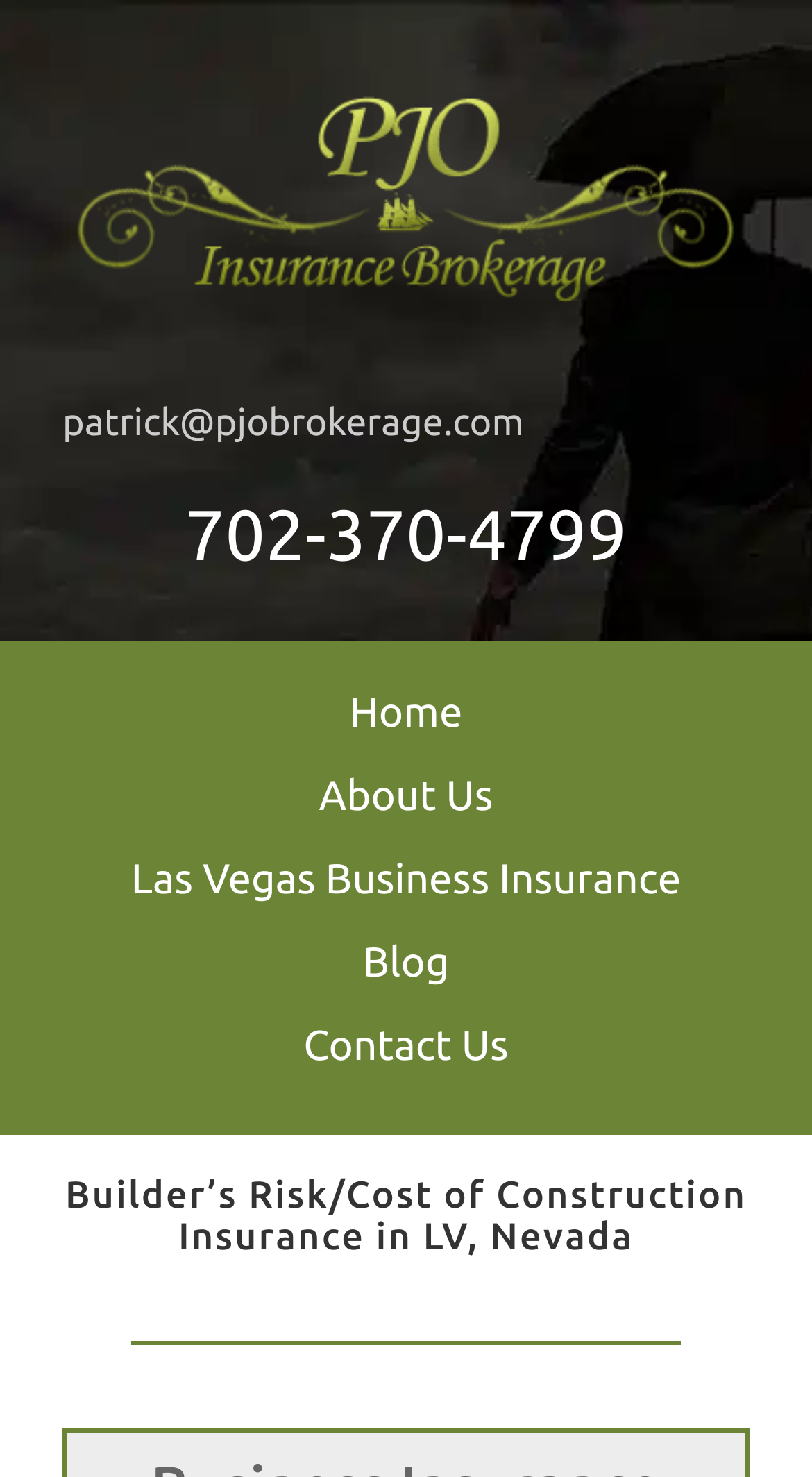Answer the question with a brief word or phrase:
What type of insurance is the webpage about?

Builder’s Risk/Cost of Construction Insurance